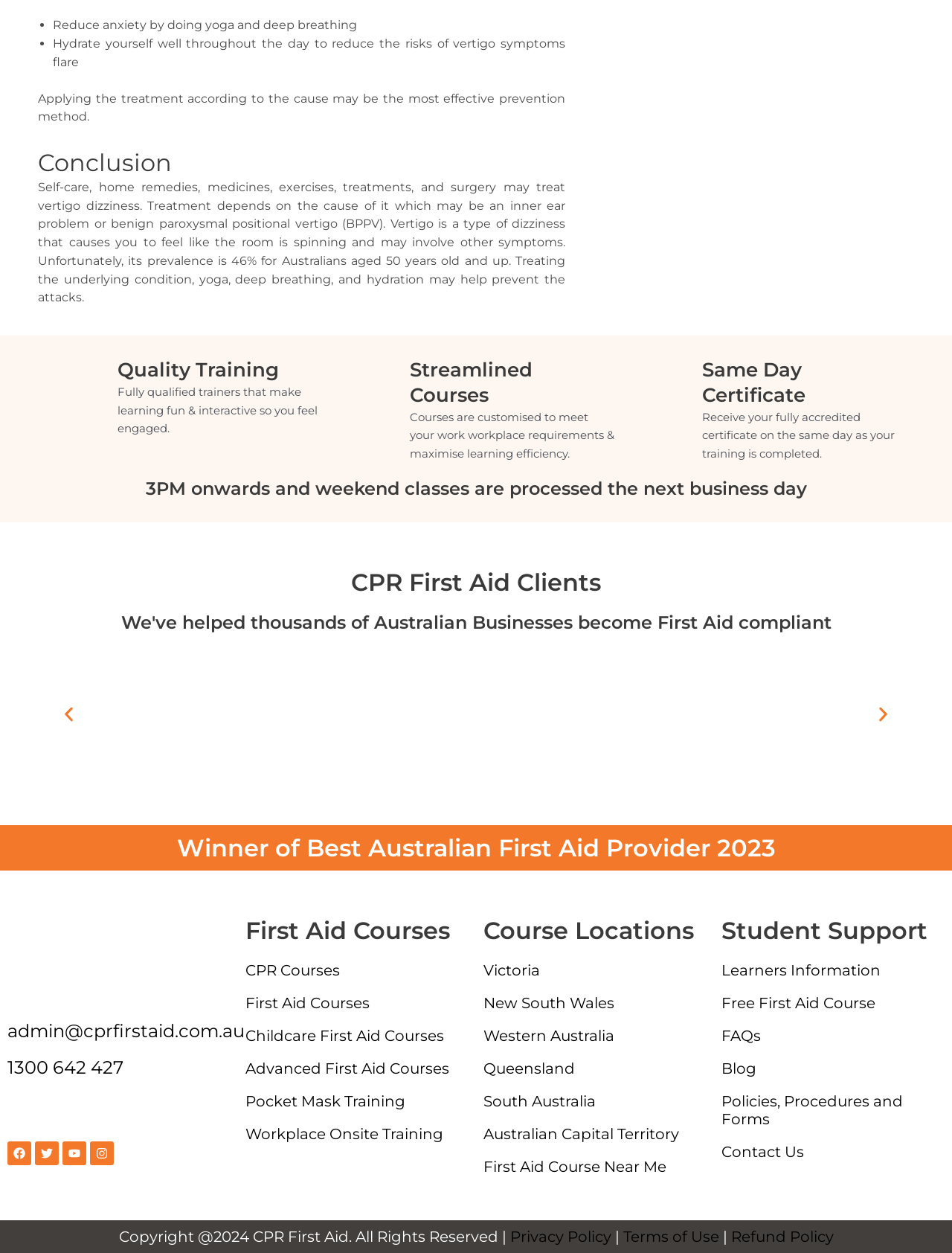Please specify the bounding box coordinates of the clickable region necessary for completing the following instruction: "Click the 'Facebook' link". The coordinates must consist of four float numbers between 0 and 1, i.e., [left, top, right, bottom].

[0.008, 0.911, 0.033, 0.93]